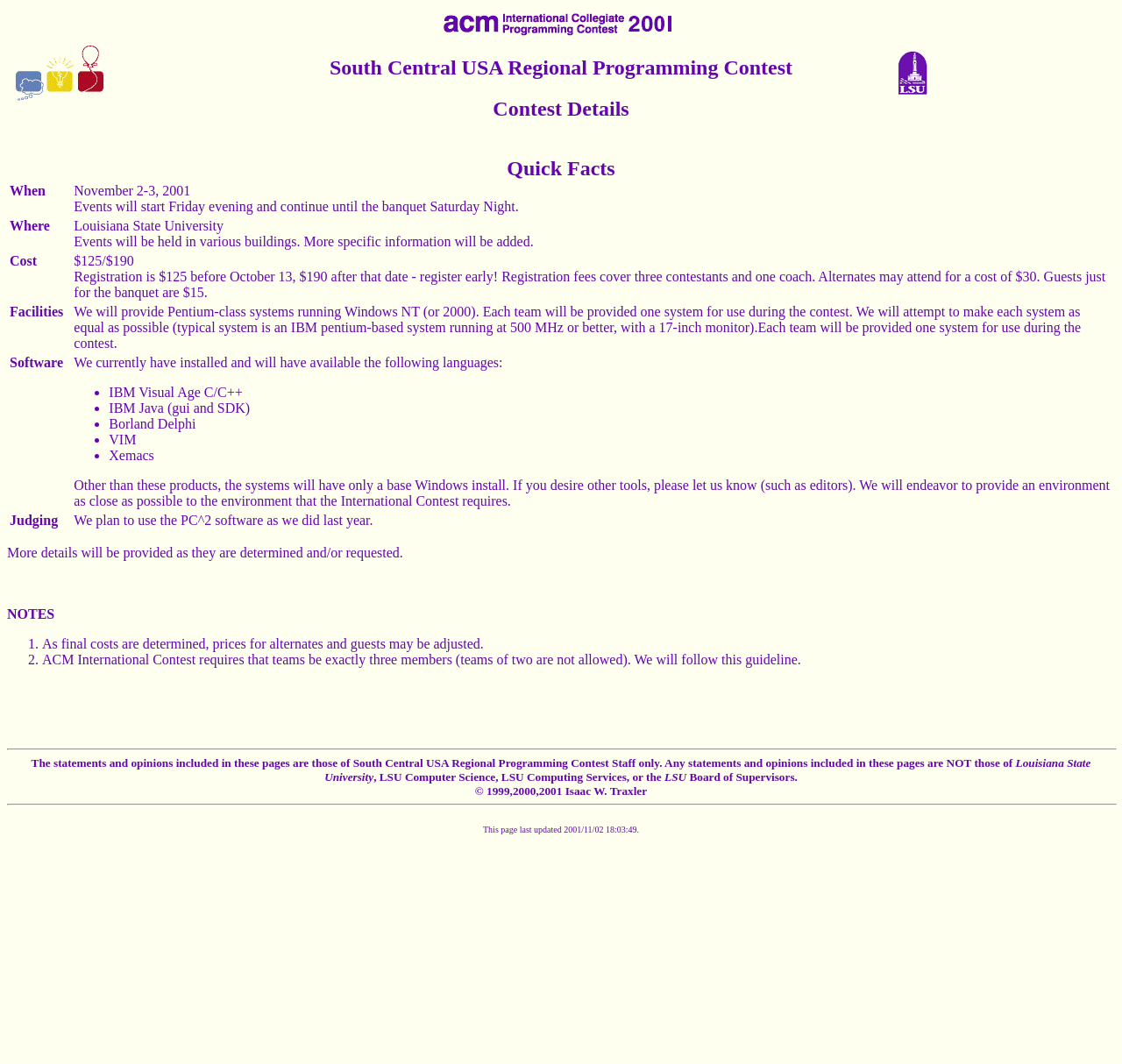What is the cost of registration?
Please provide a single word or phrase in response based on the screenshot.

$125/$190